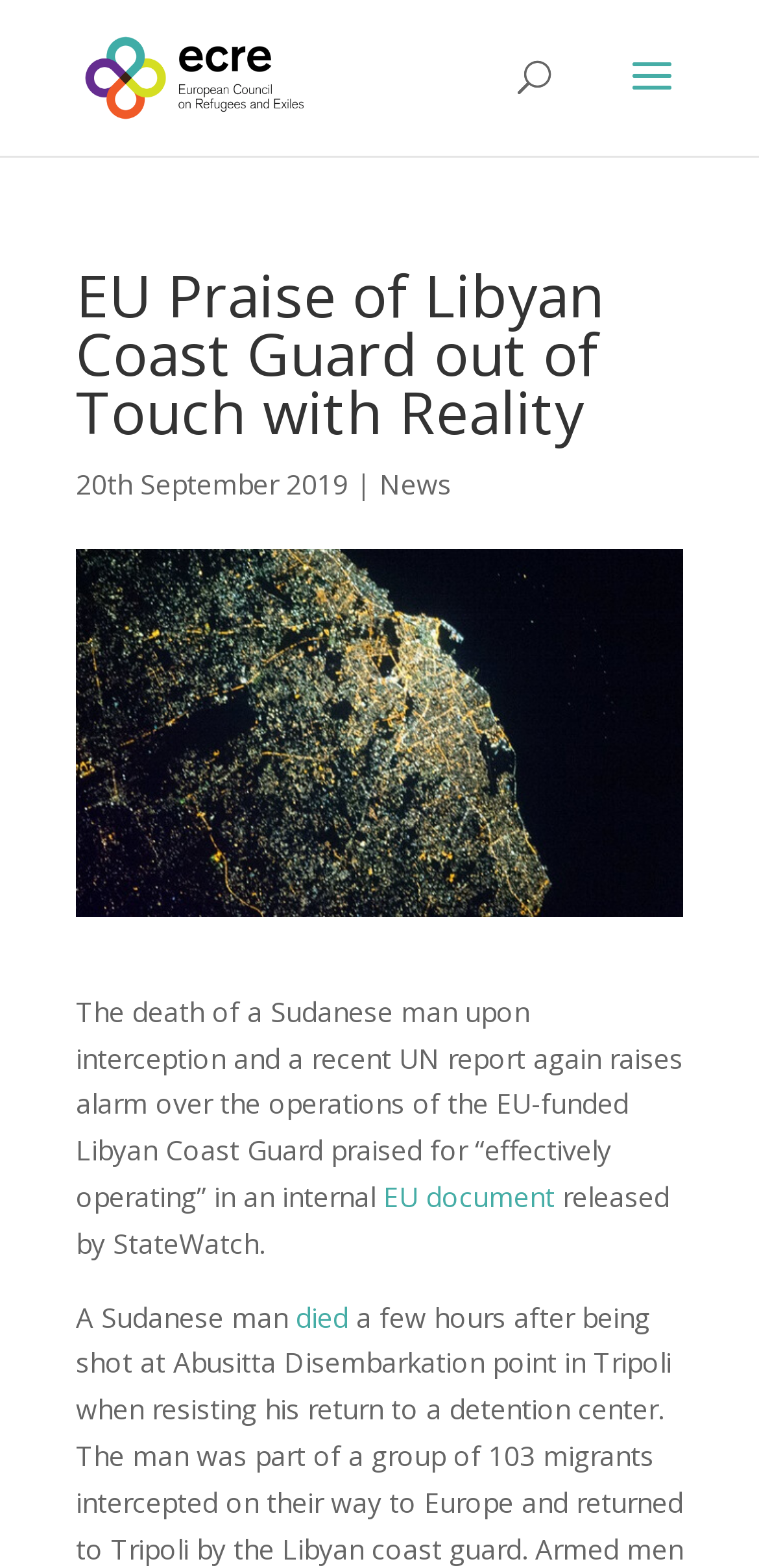Identify the main heading from the webpage and provide its text content.

EU Praise of Libyan Coast Guard out of Touch with Reality